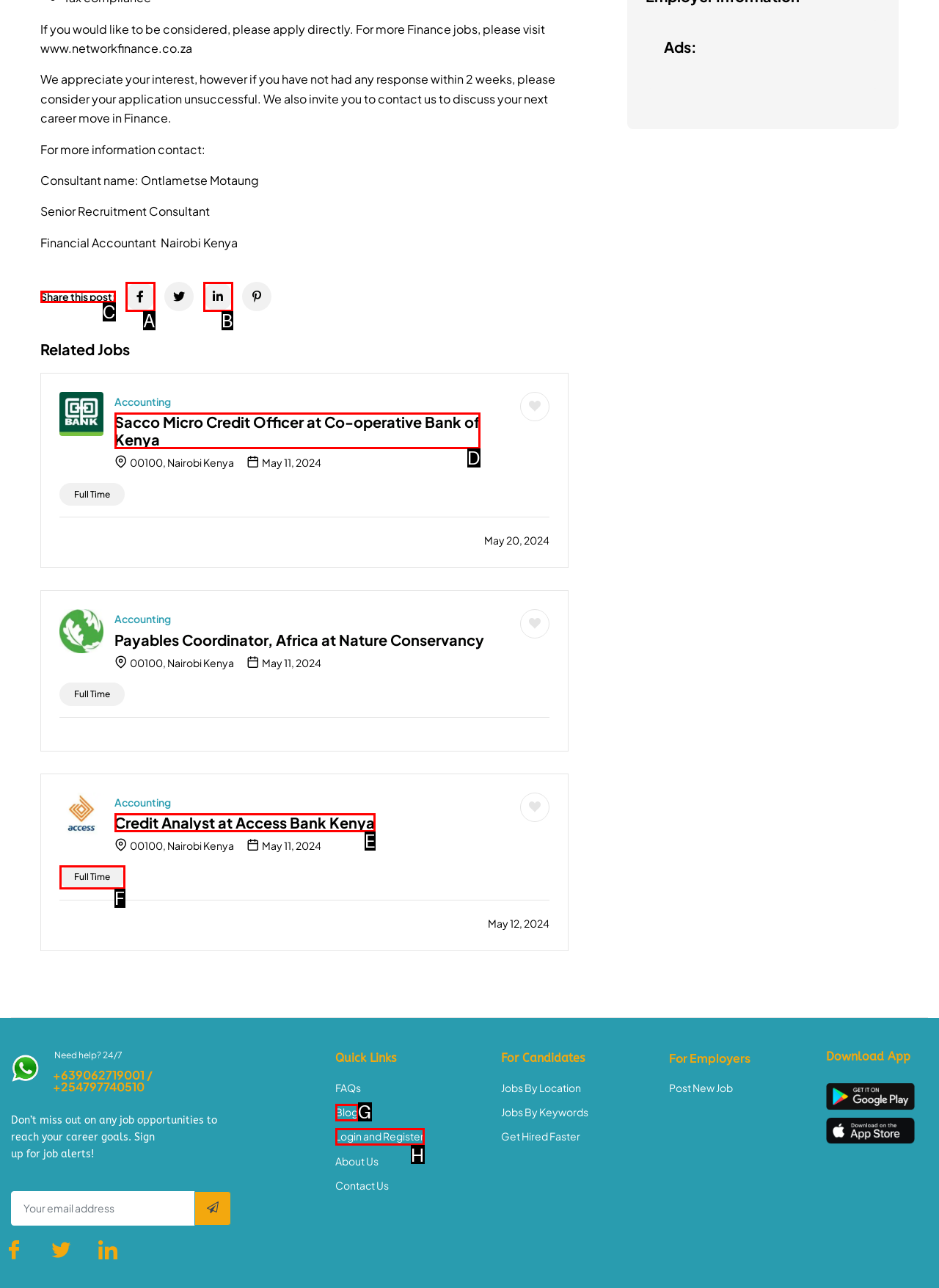What is the letter of the UI element you should click to Share this post on social media? Provide the letter directly.

C